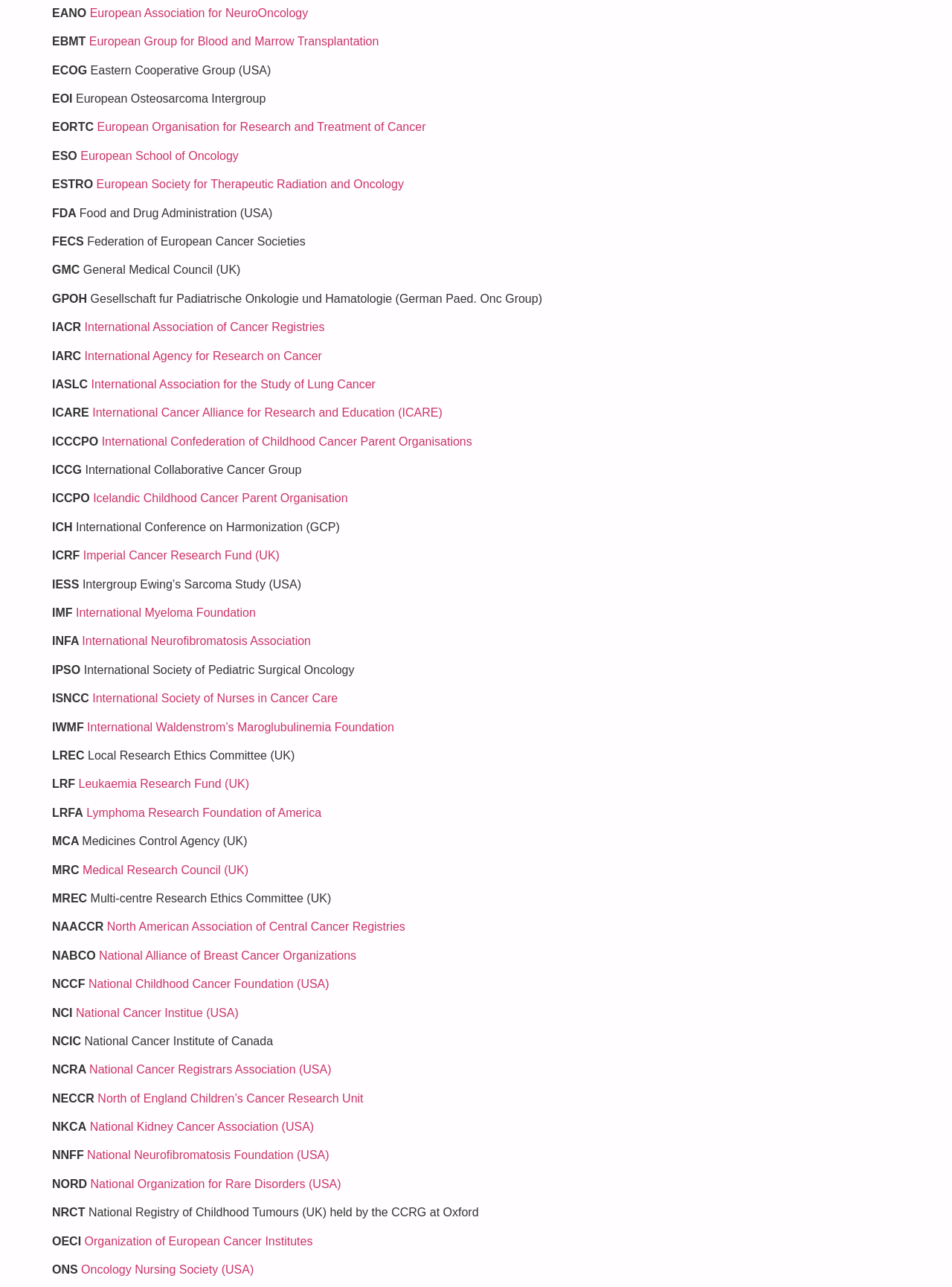Determine the coordinates of the bounding box that should be clicked to complete the instruction: "Read the Privacy policy". The coordinates should be represented by four float numbers between 0 and 1: [left, top, right, bottom].

None